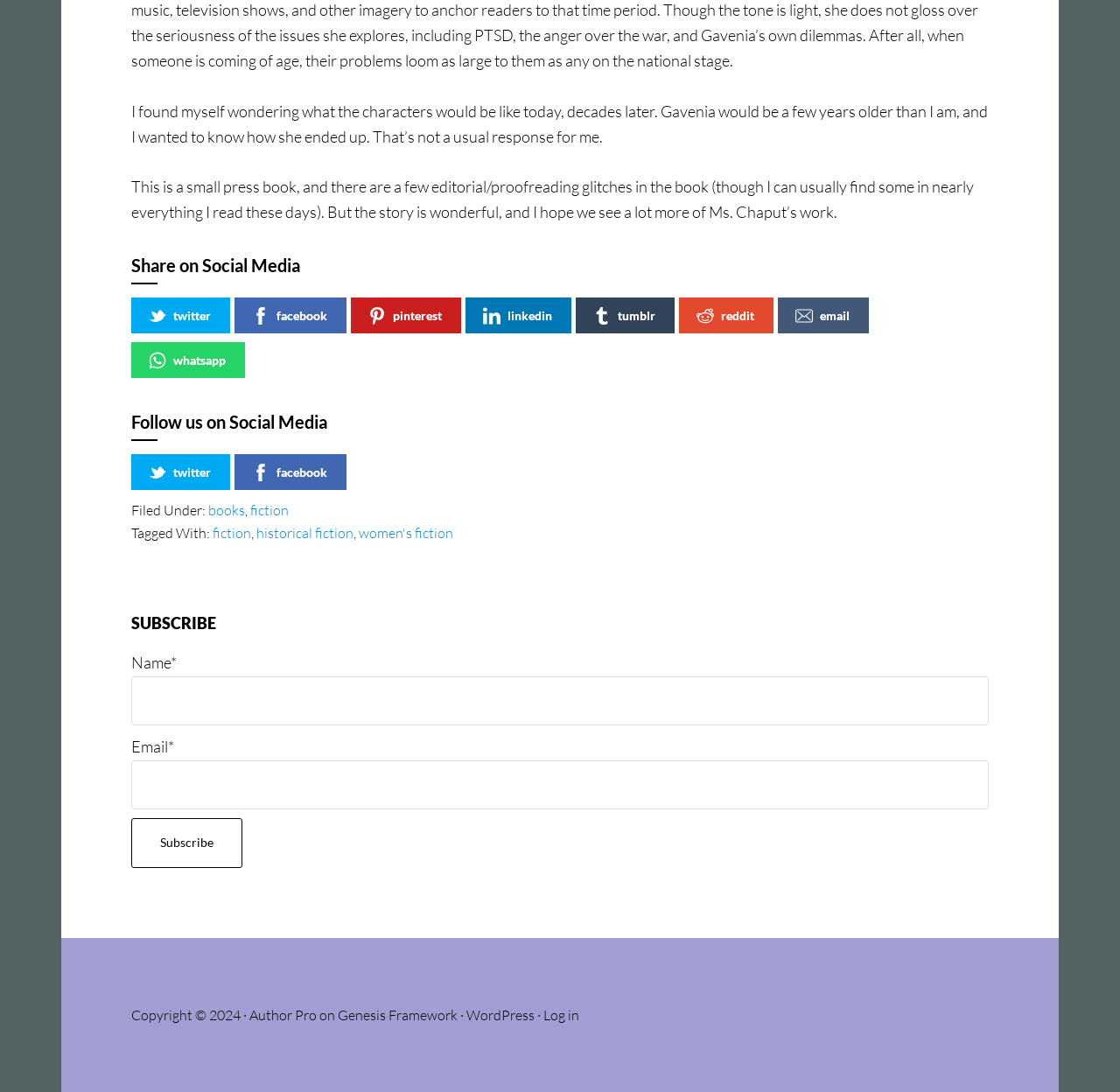Answer the question with a brief word or phrase:
What is the author's opinion about the book?

Positive